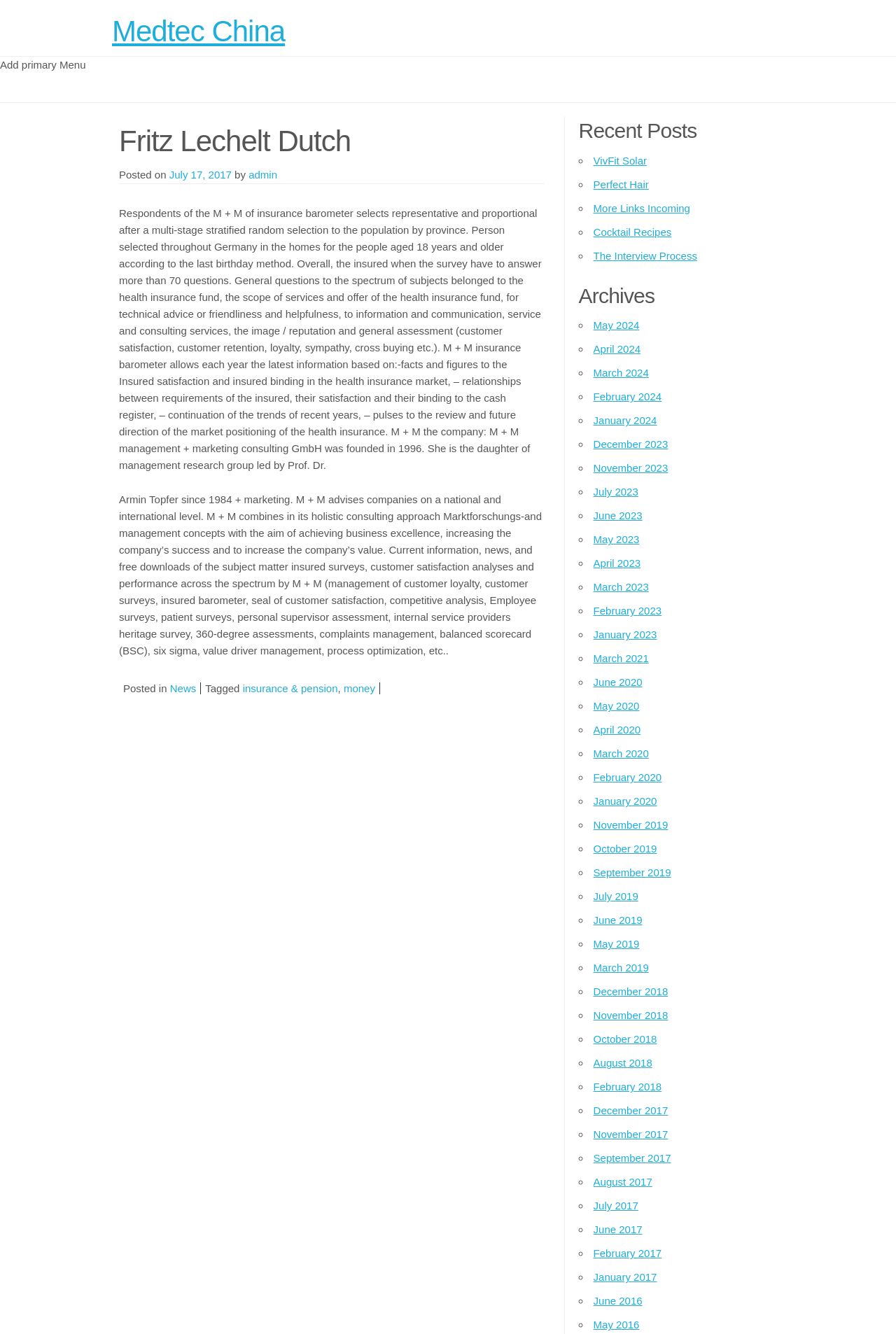What is the name of the company that advises on a national and international level?
Offer a detailed and exhaustive answer to the question.

The company that advises on a national and international level is M + M, which is mentioned in the text as 'M + M management + marketing consulting GmbH was founded in 1996.'